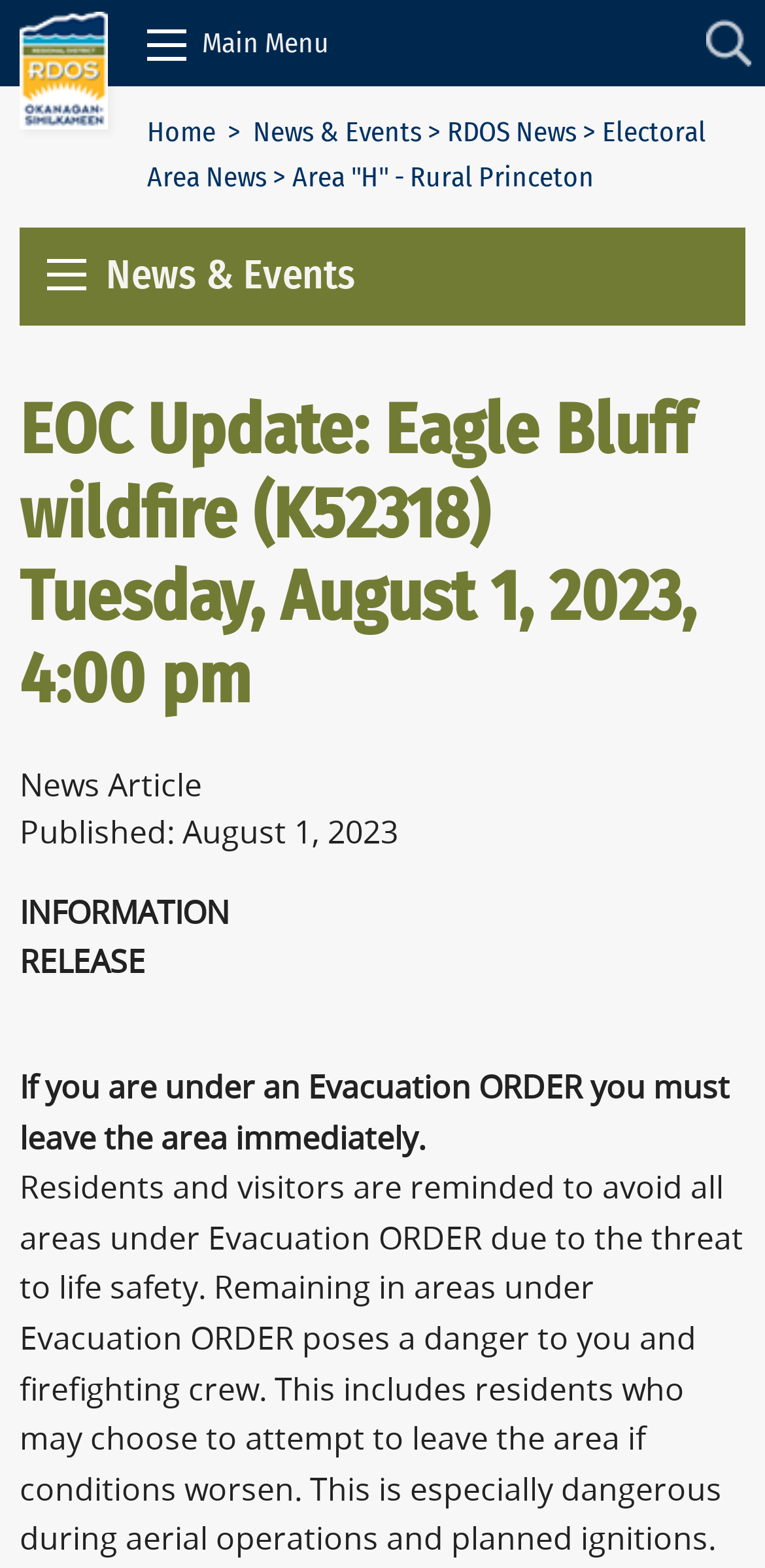Please provide a one-word or short phrase answer to the question:
How many main menu items are there?

4